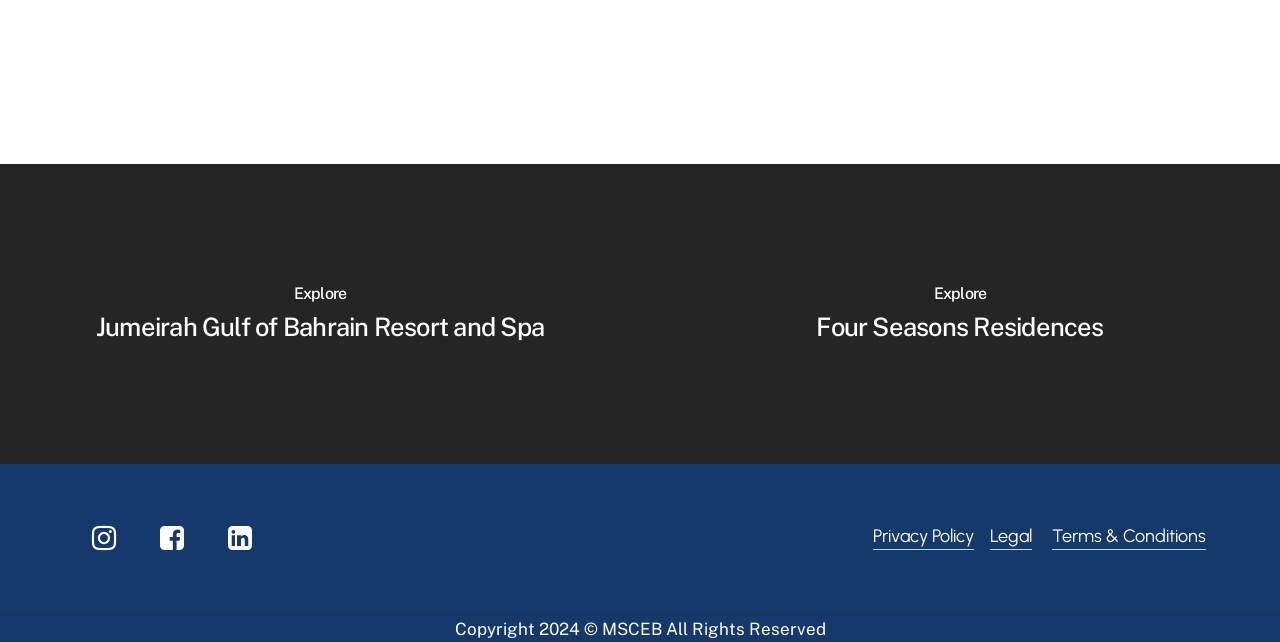What is the year mentioned in the copyright section?
Refer to the image and provide a detailed answer to the question.

The copyright section at the bottom of the webpage contains the text 'Copyright 2024', which indicates that the year mentioned is 2024.